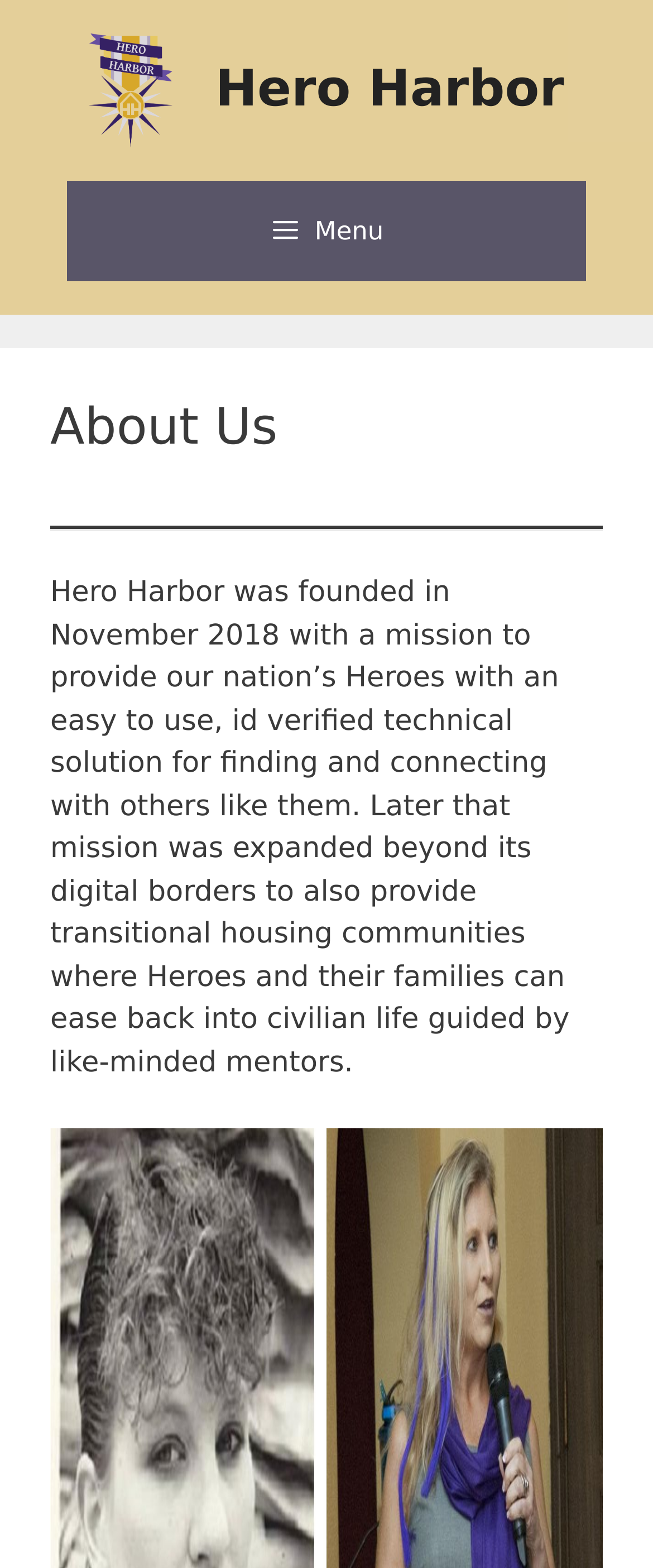Given the element description, predict the bounding box coordinates in the format (top-left x, top-left y, bottom-right x, bottom-right y), using floating point numbers between 0 and 1: 一覧

None